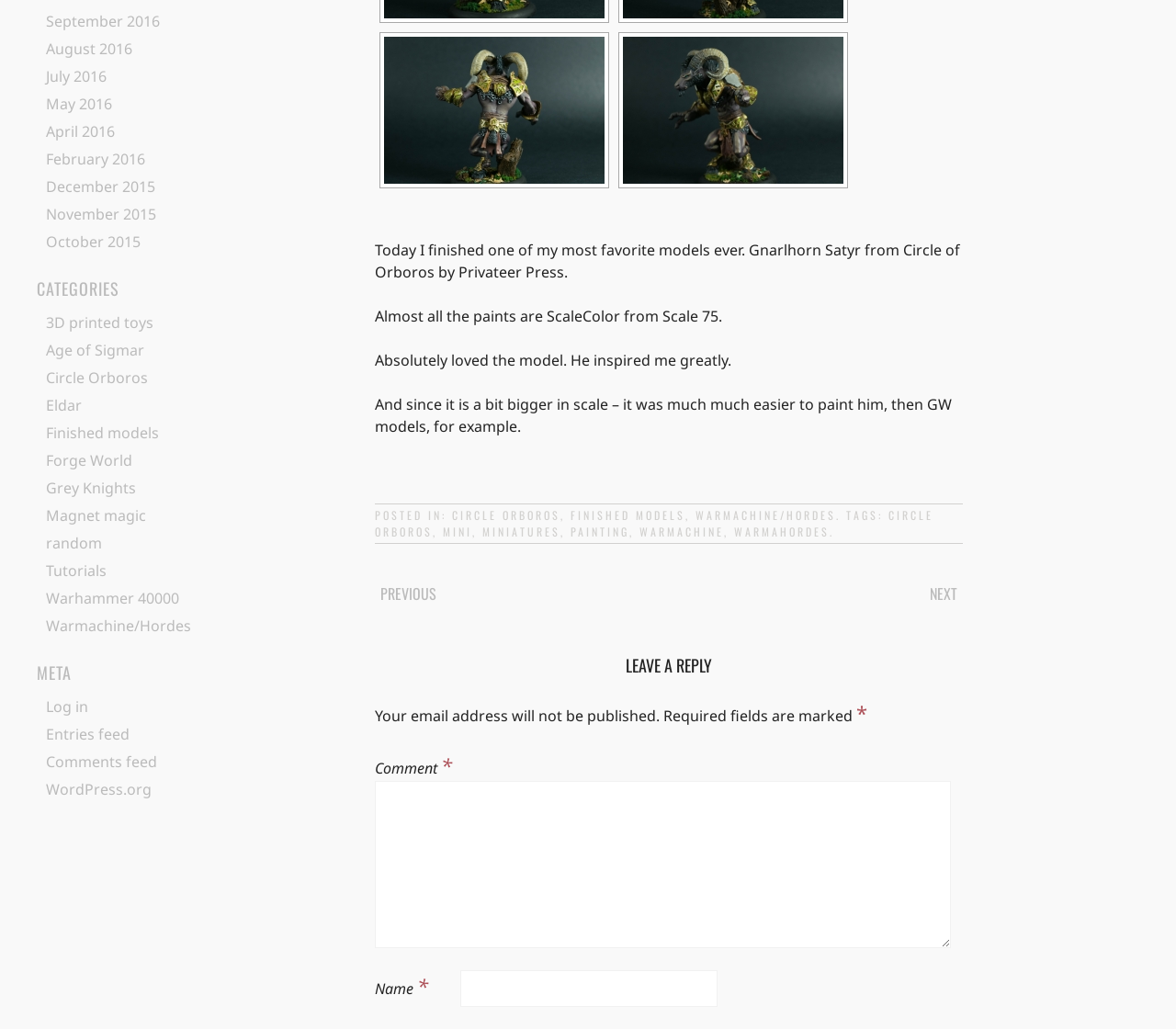Find the bounding box coordinates of the area that needs to be clicked in order to achieve the following instruction: "Leave a reply in the comment box". The coordinates should be specified as four float numbers between 0 and 1, i.e., [left, top, right, bottom].

[0.319, 0.759, 0.809, 0.921]